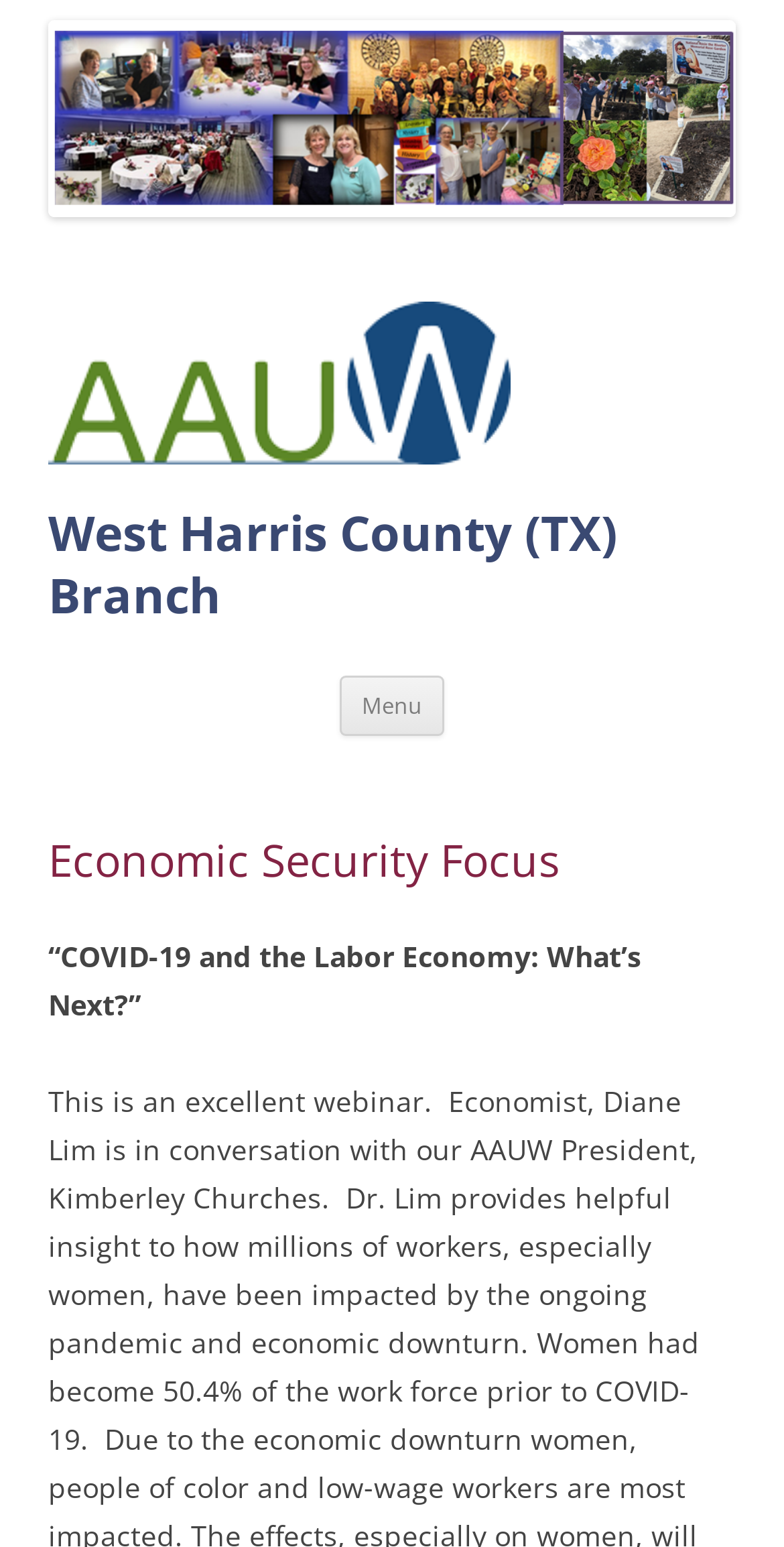Please provide the main heading of the webpage content.

West Harris County (TX) Branch